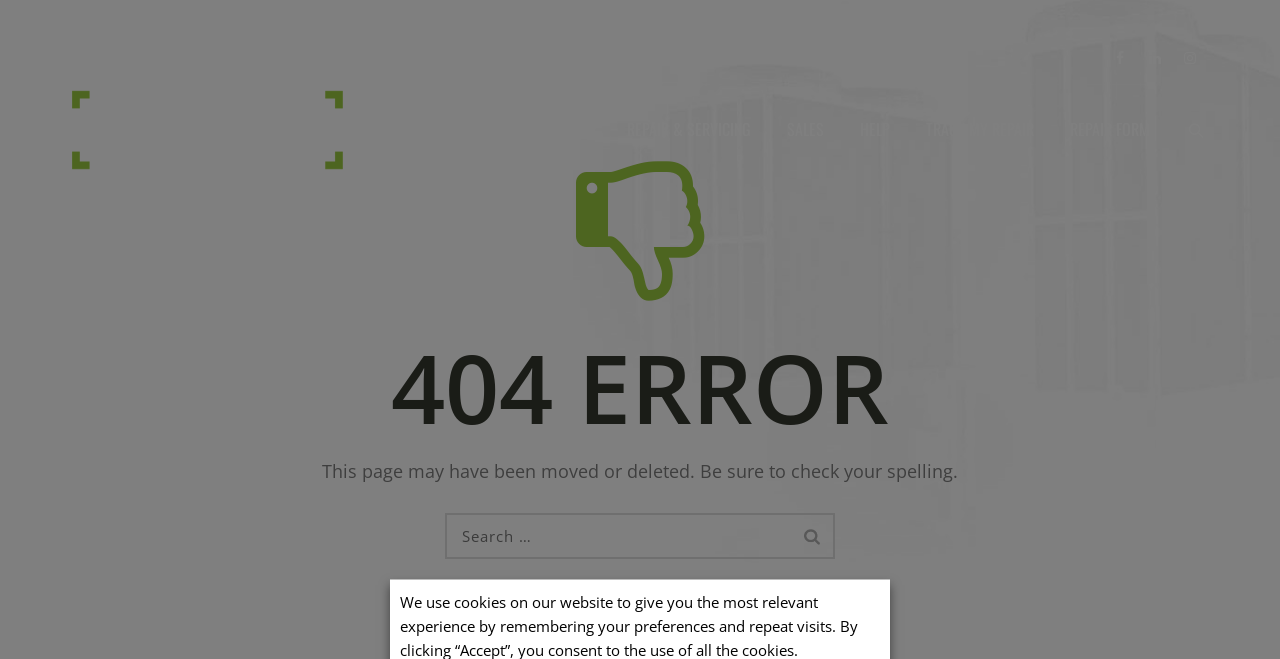Convey a detailed summary of the webpage, mentioning all key elements.

This webpage is a "Page not found" error page from Fixation. At the top, there is a layout table containing the company's contact information, including a phone number, email address, and a description of being part of Wex Photo Video since 2015. To the right of this section, there are three social media links represented by icons.

Below the contact information, there is a primary navigation menu with links to "REPAIR & SERVICING", "SALES", "HELP", "TRACK MY REPAIR", and "REPAIR FORM". Above the navigation menu, there is a logo of Fixation, which is an image.

The main content of the page is a 404 error message, indicated by a large heading "404 ERROR". Below this heading, there is a paragraph of text explaining that the page may have been moved or deleted and suggesting to check the spelling.

On the right side of the error message, there is a search box with a label "Search for:" and a button labeled "SEARCH".